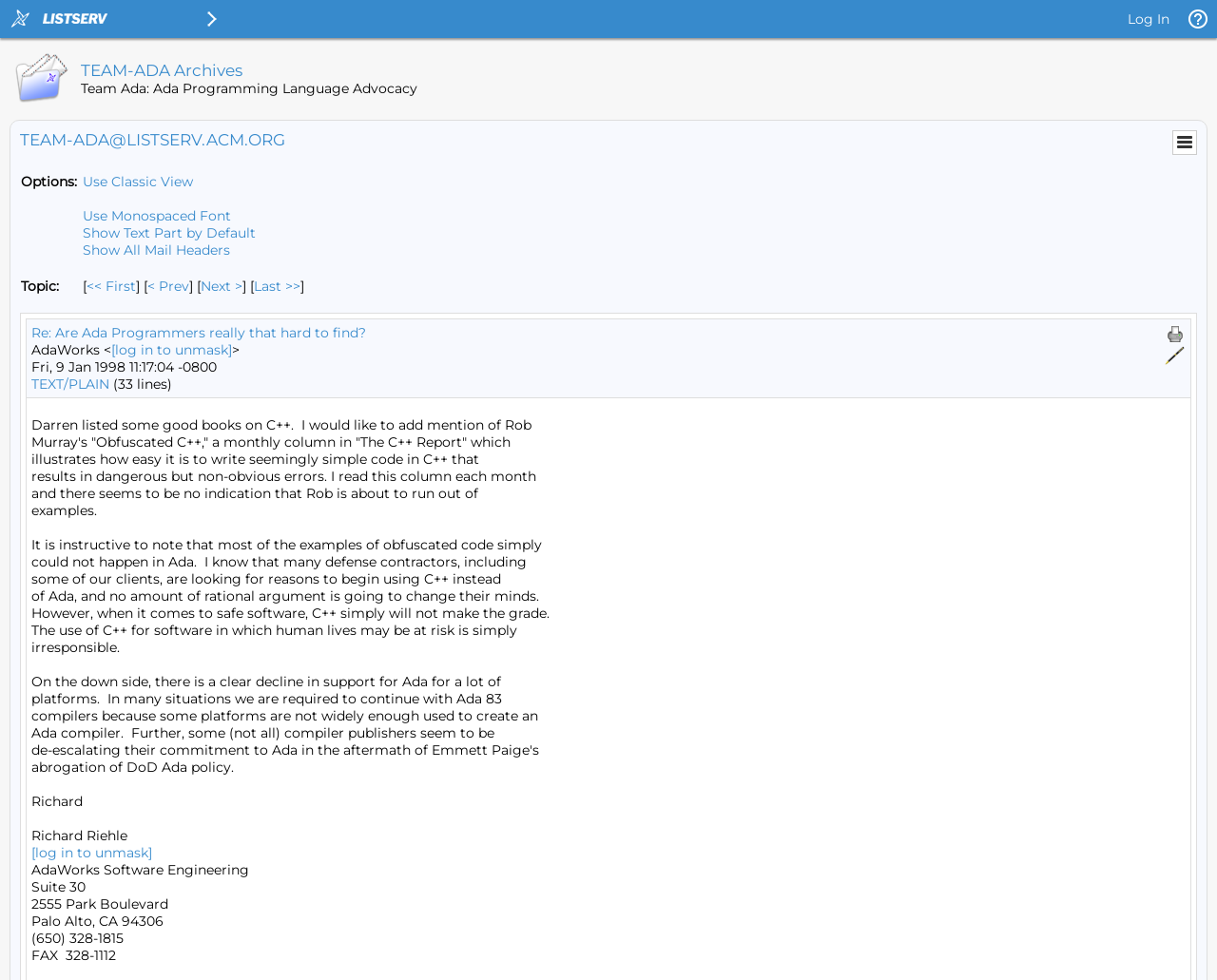Respond to the following question with a brief word or phrase:
What is the topic of the current message?

Are Ada Programmers really that hard to find?